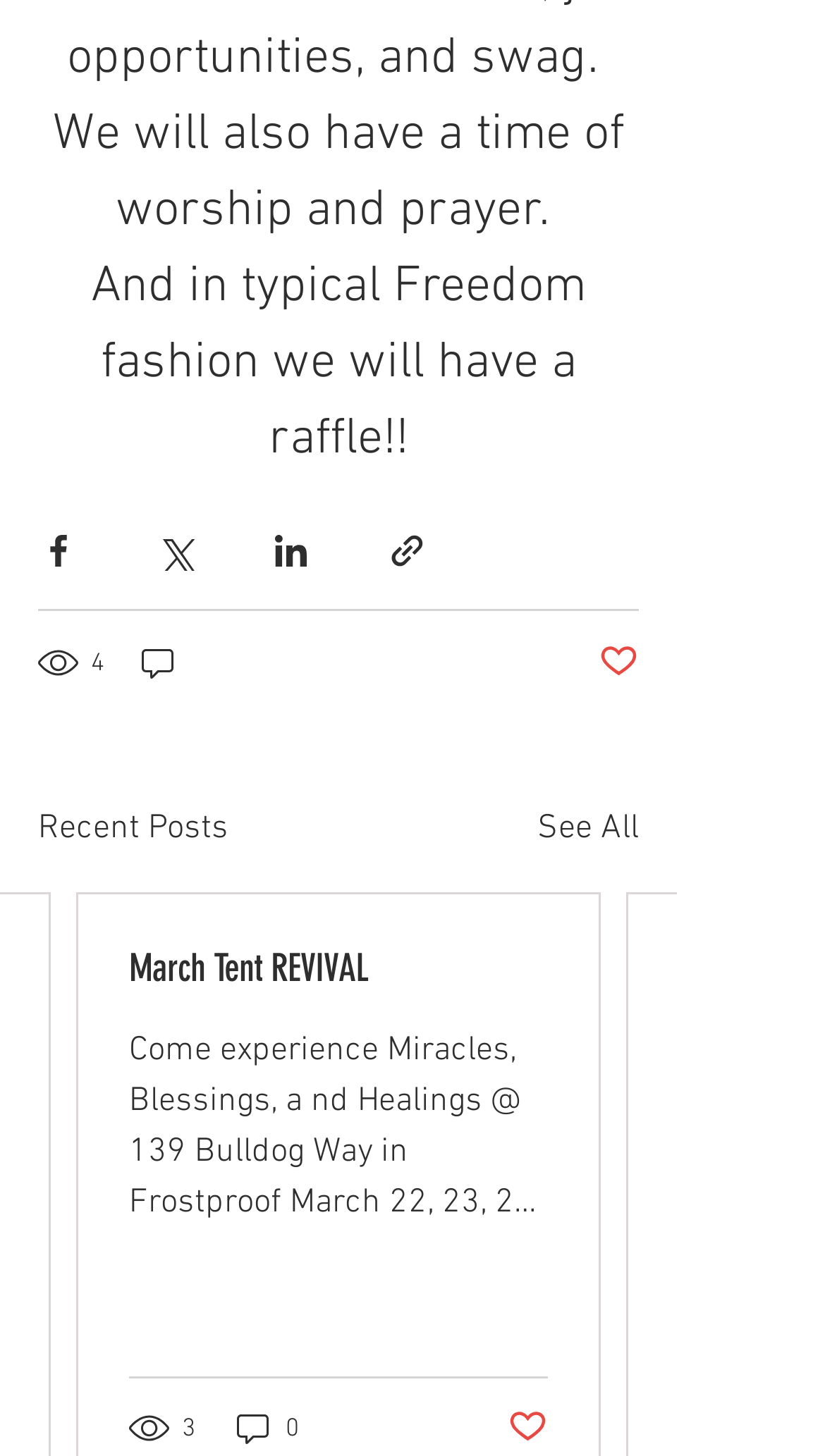Using the provided description See All, find the bounding box coordinates for the UI element. Provide the coordinates in (top-left x, top-left y, bottom-right x, bottom-right y) format, ensuring all values are between 0 and 1.

[0.651, 0.551, 0.774, 0.586]